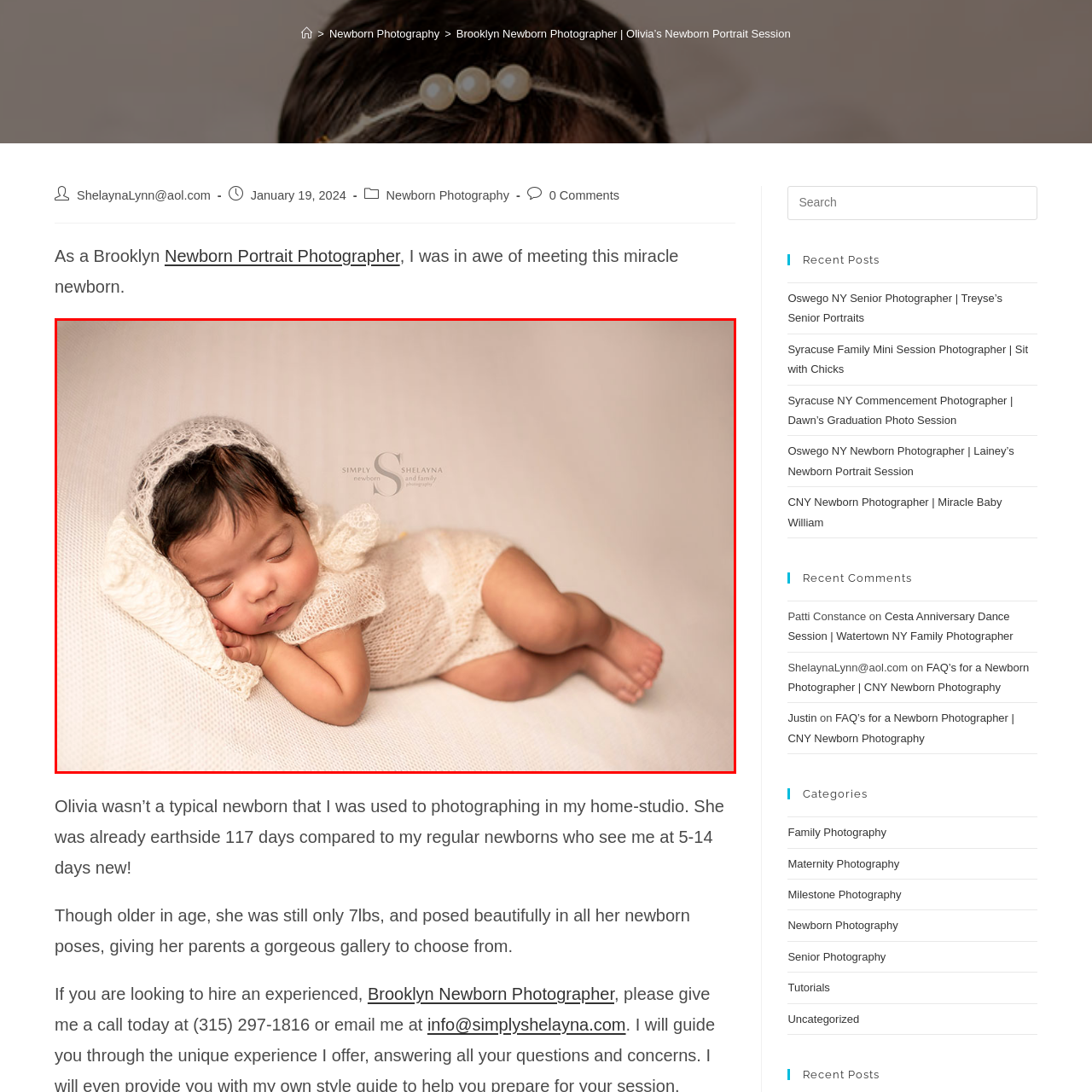Look at the image highlighted by the red boundary and answer the question with a succinct word or phrase:
What is the color of the baby's onesie?

White